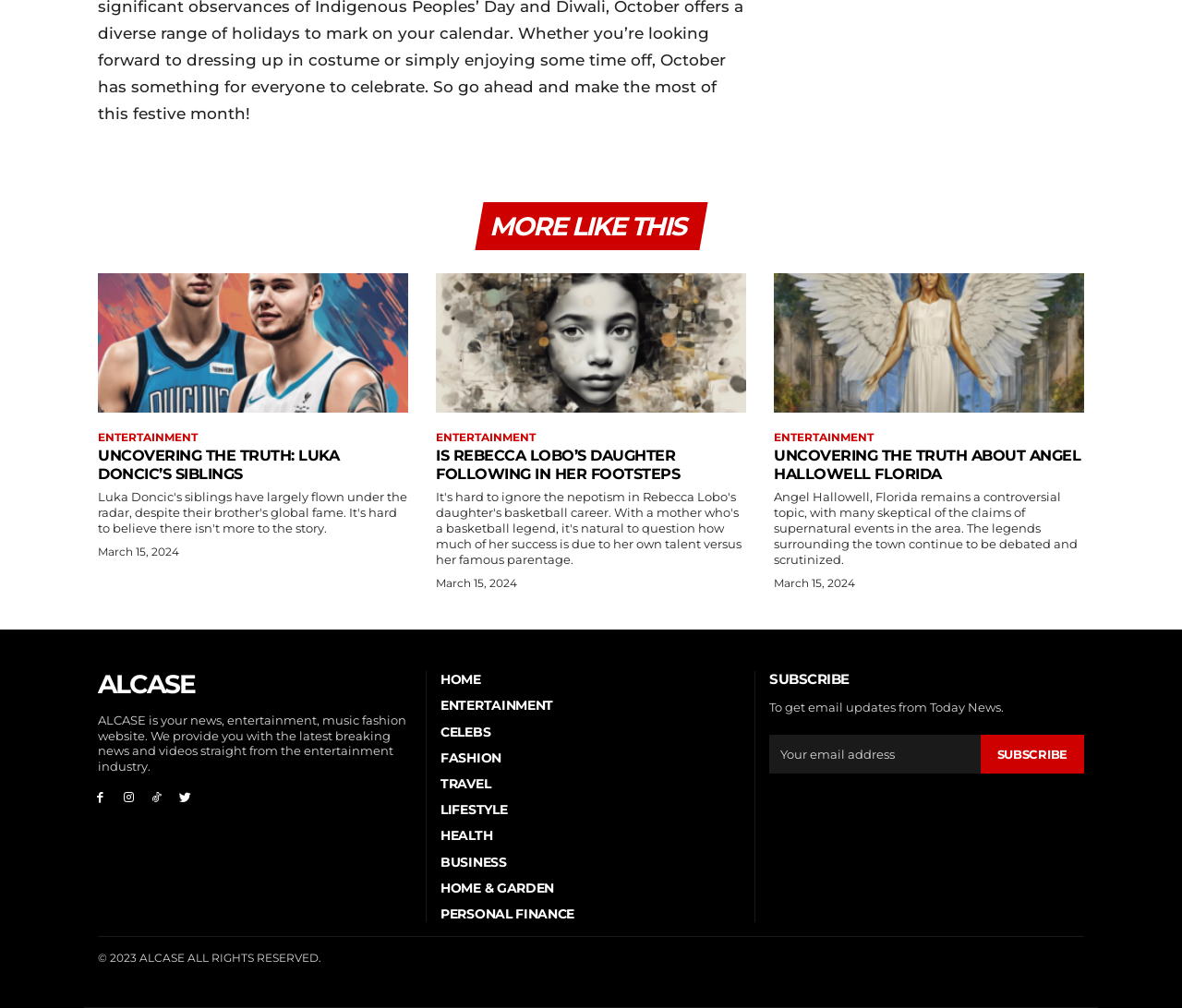What is the theme of the first article?
Provide an in-depth and detailed explanation in response to the question.

The first article on the page has a heading that reads 'UNCOVERING THE TRUTH: LUKA DONCIC’S SIBLINGS'. This suggests that the theme of the article is related to Luka Doncic's siblings.